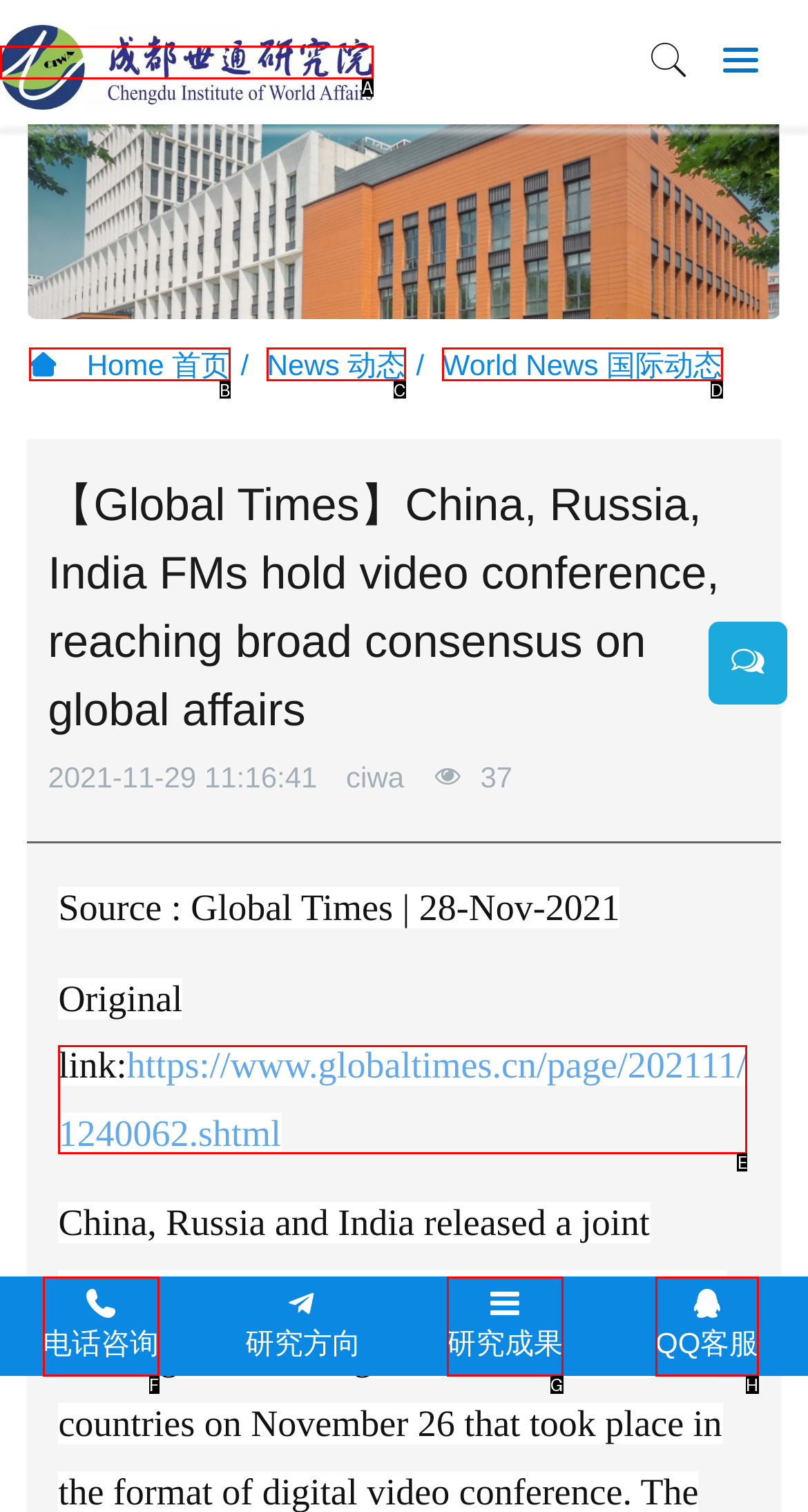Look at the highlighted elements in the screenshot and tell me which letter corresponds to the task: Click the Home link.

B